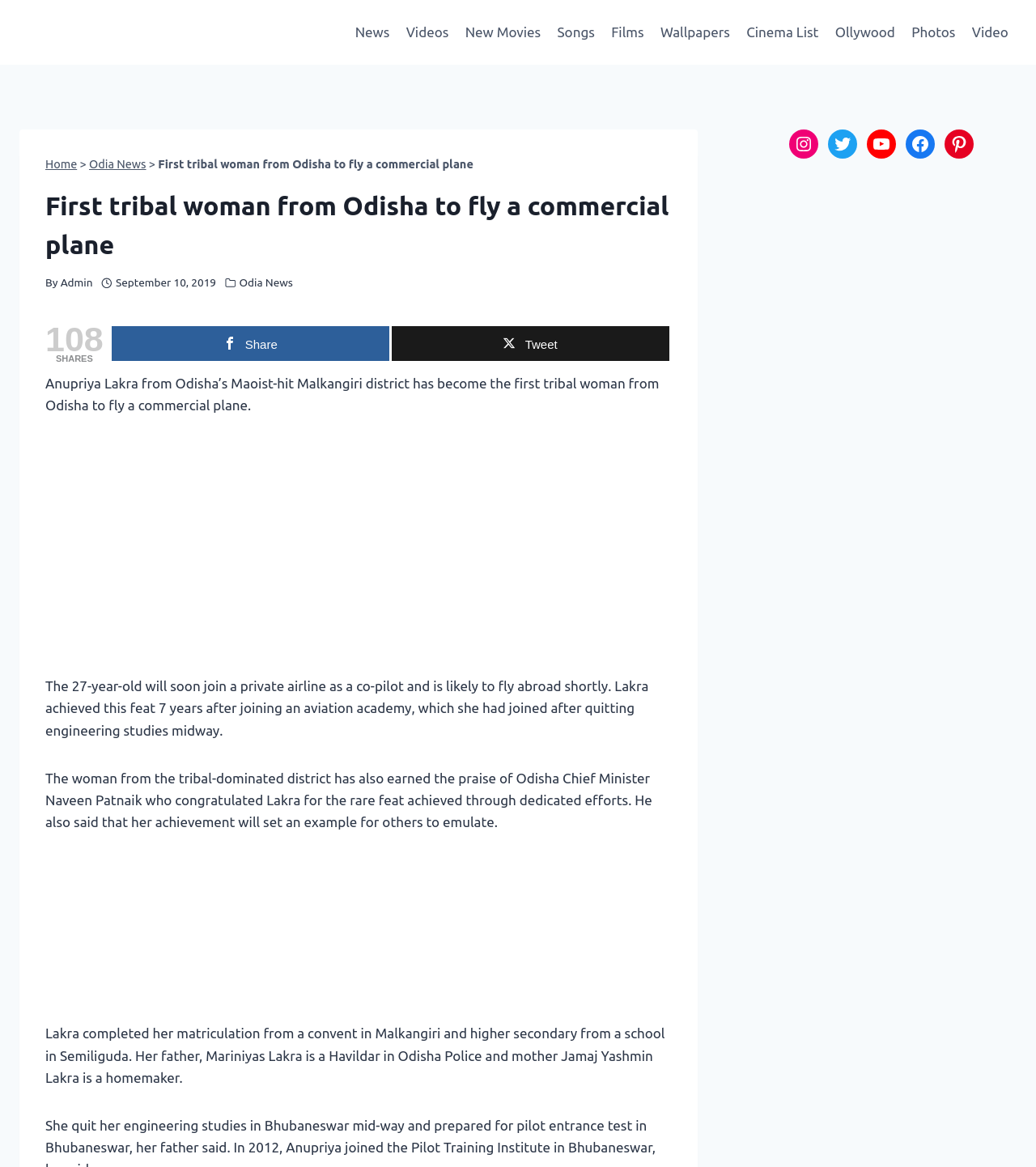Please identify the coordinates of the bounding box that should be clicked to fulfill this instruction: "Click on the 'News' link".

[0.335, 0.011, 0.384, 0.044]